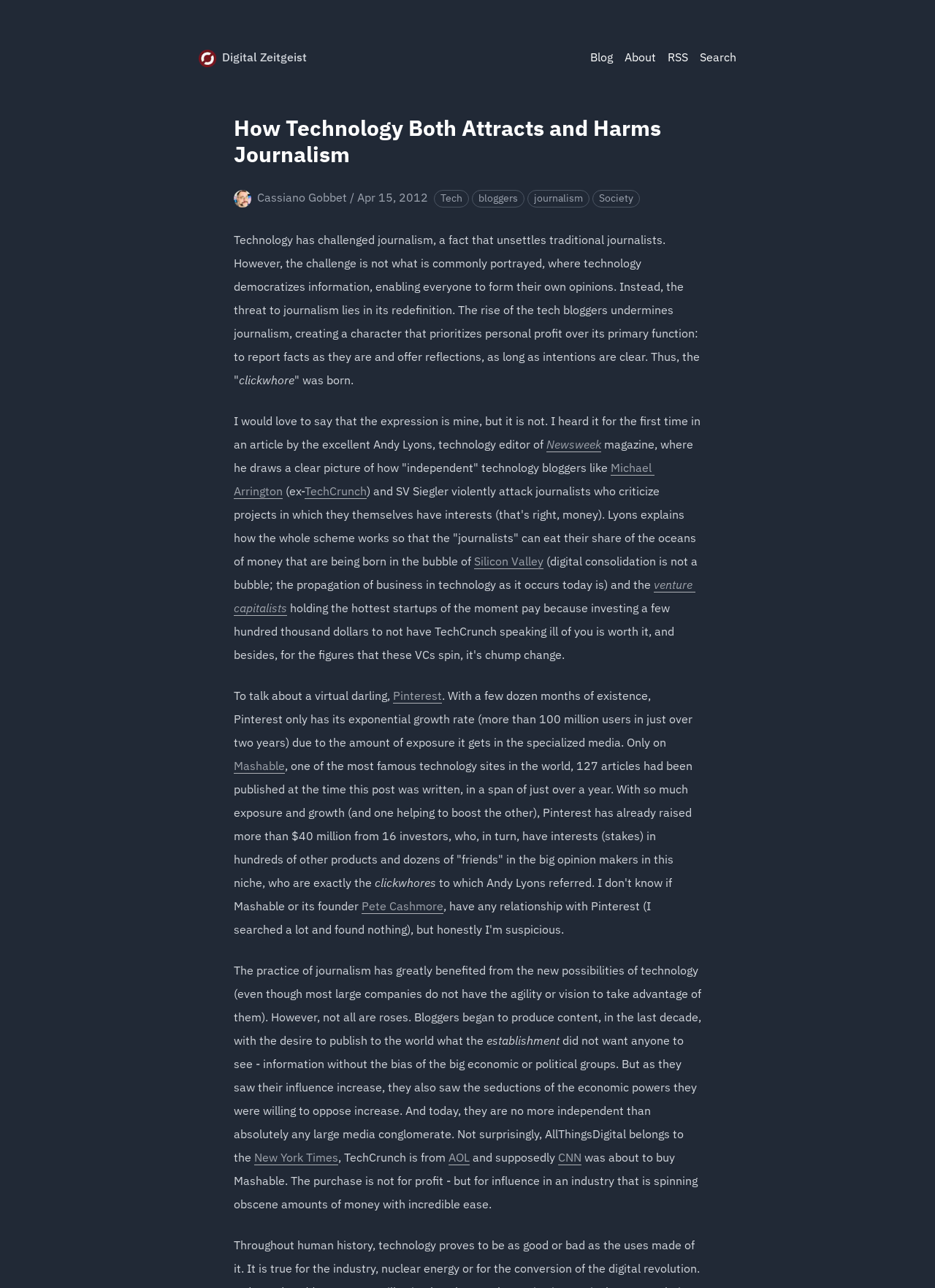Respond to the question below with a single word or phrase: What is the name of the technology site that published 127 articles about Pinterest?

Mashable